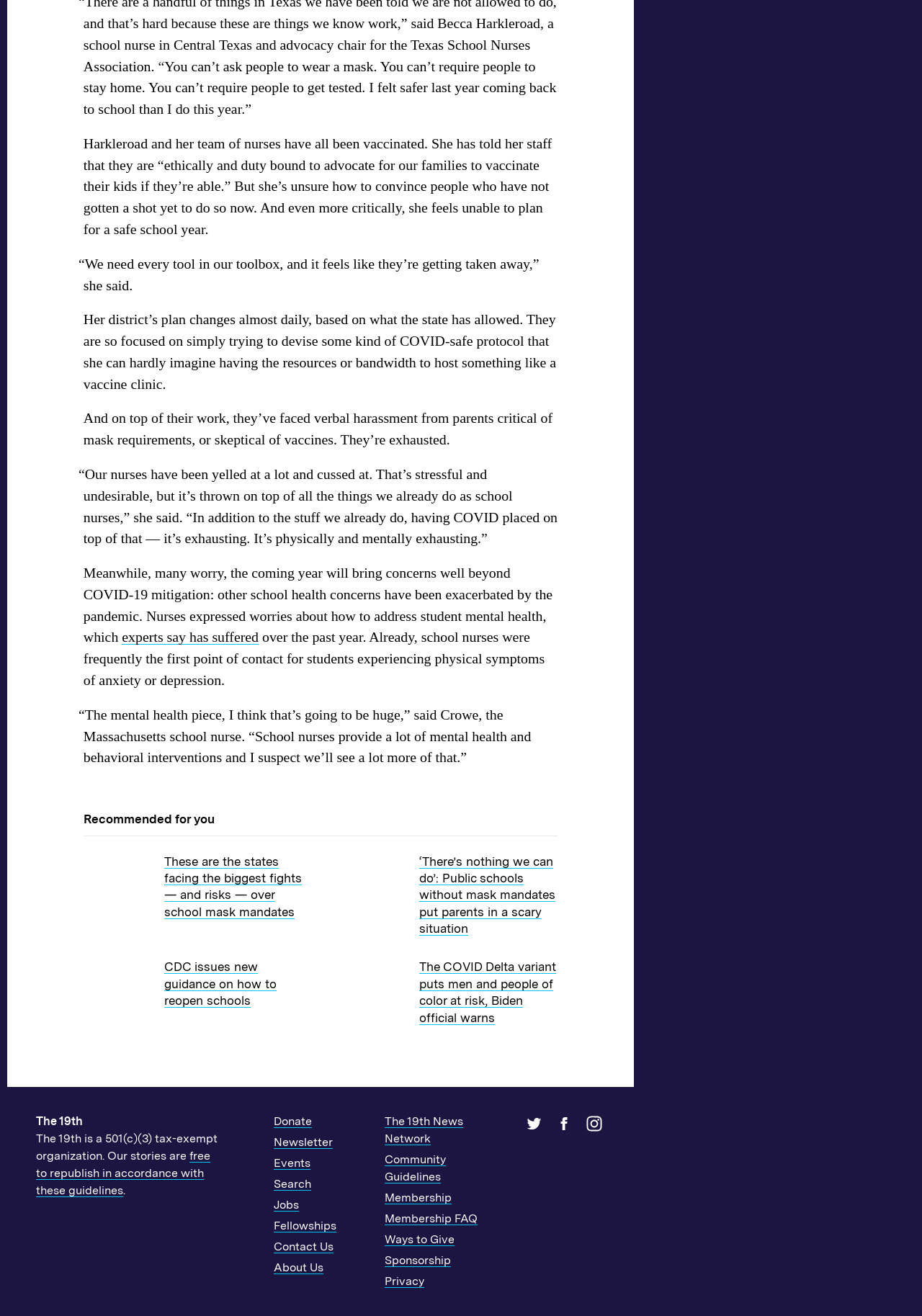Please locate the bounding box coordinates of the element that should be clicked to complete the given instruction: "Follow The 19th on Twitter".

[0.567, 0.846, 0.591, 0.862]